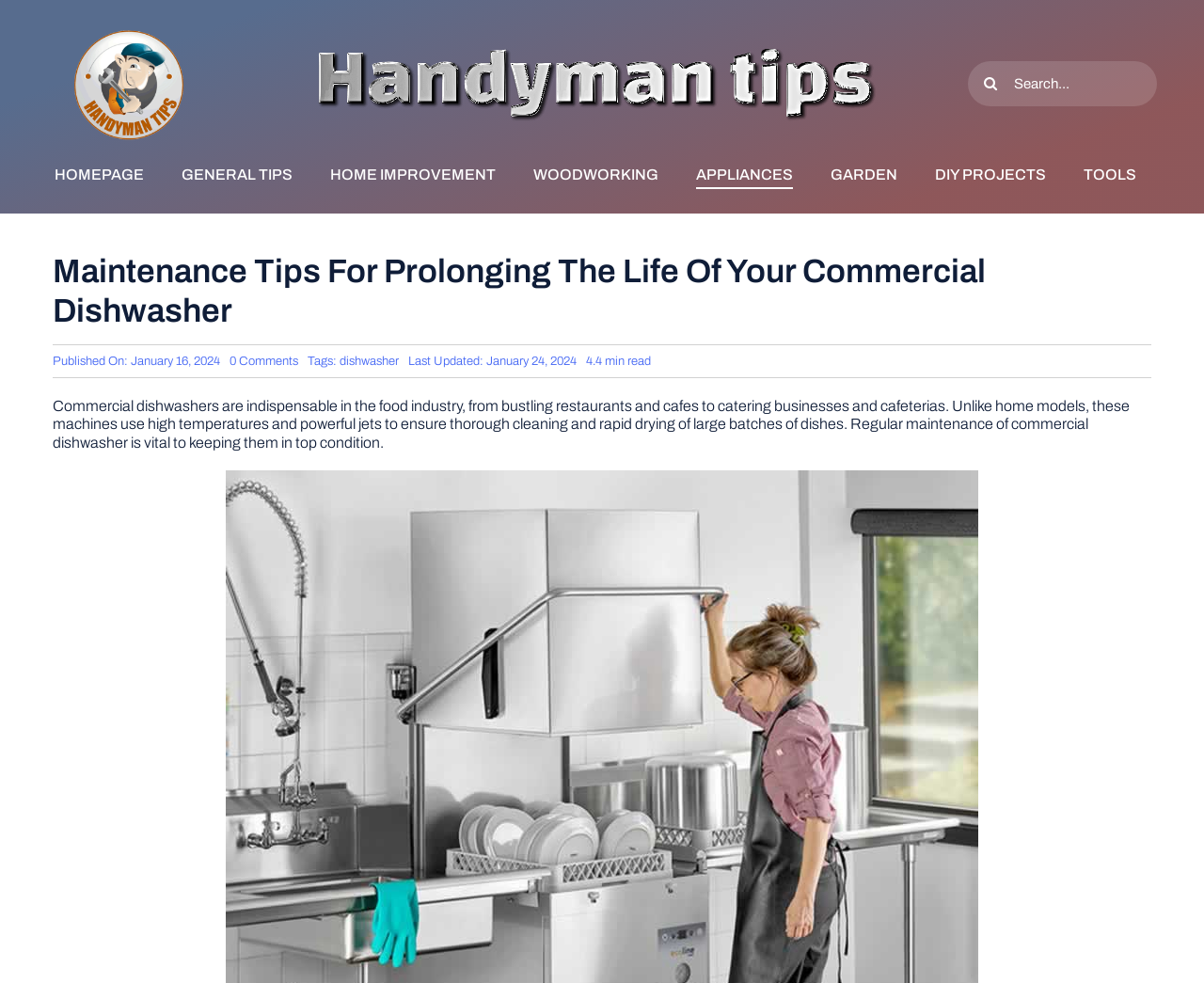Find the bounding box coordinates for the HTML element specified by: "Homepage".

[0.045, 0.165, 0.12, 0.193]